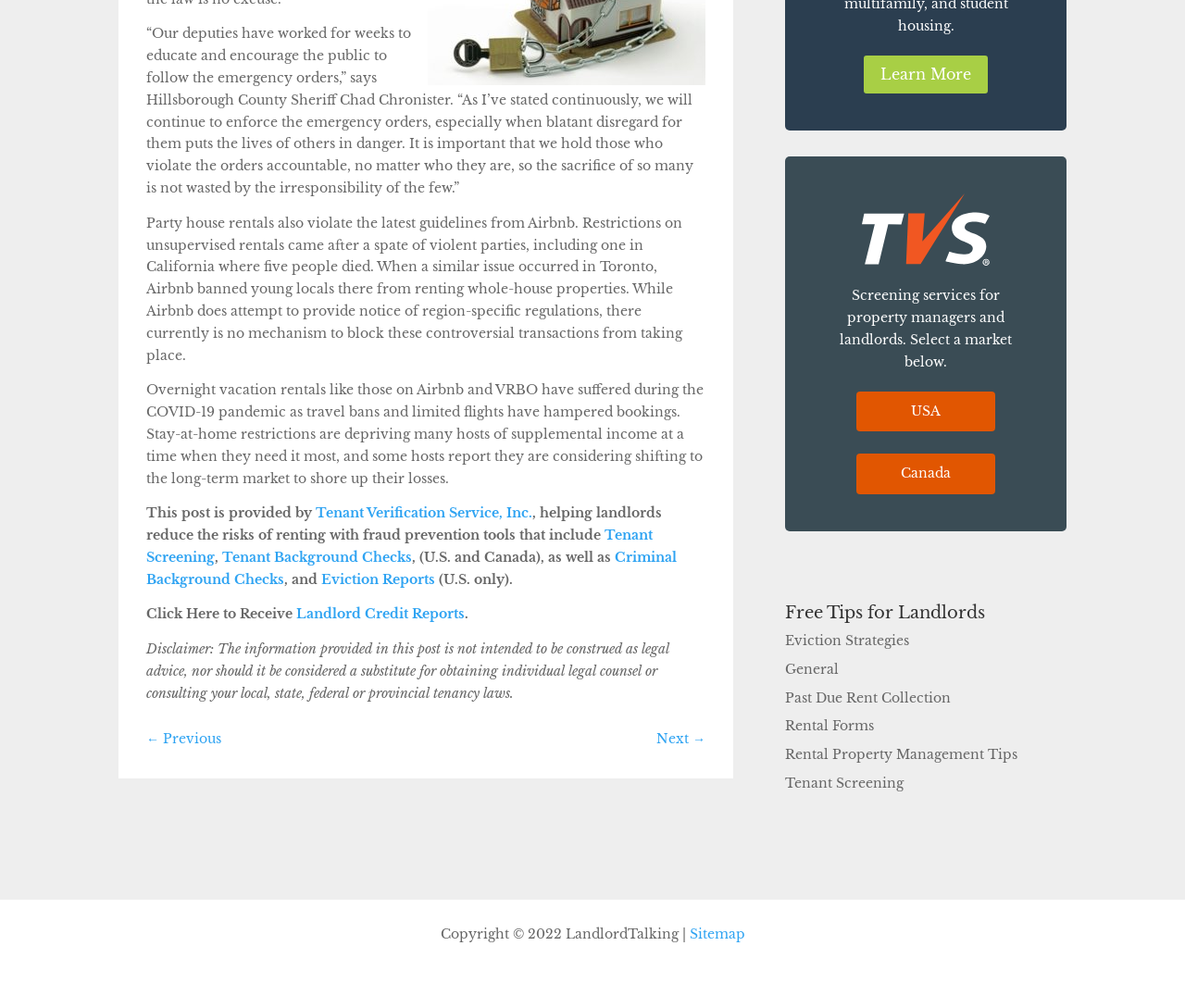Can you find the bounding box coordinates for the UI element given this description: "Canada"? Provide the coordinates as four float numbers between 0 and 1: [left, top, right, bottom].

[0.723, 0.45, 0.84, 0.491]